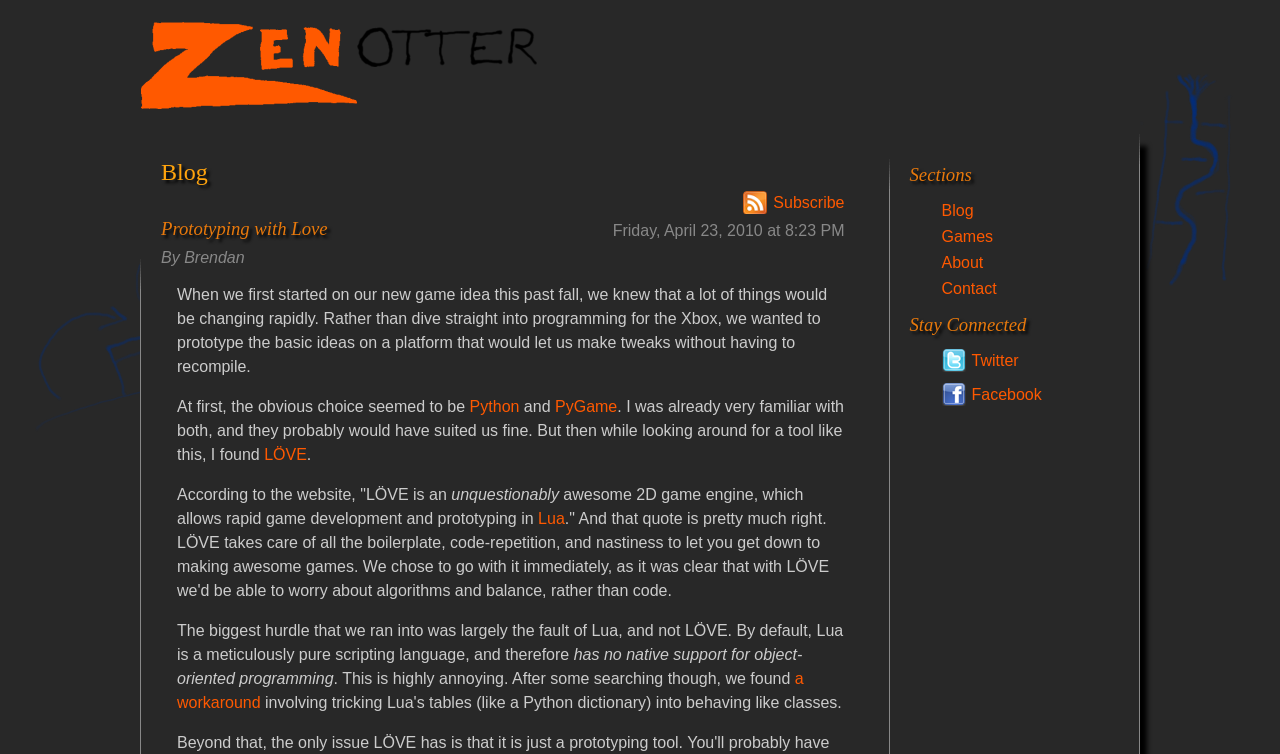What is the date of the blog post?
Answer the question with a single word or phrase derived from the image.

Friday, April 23, 2010